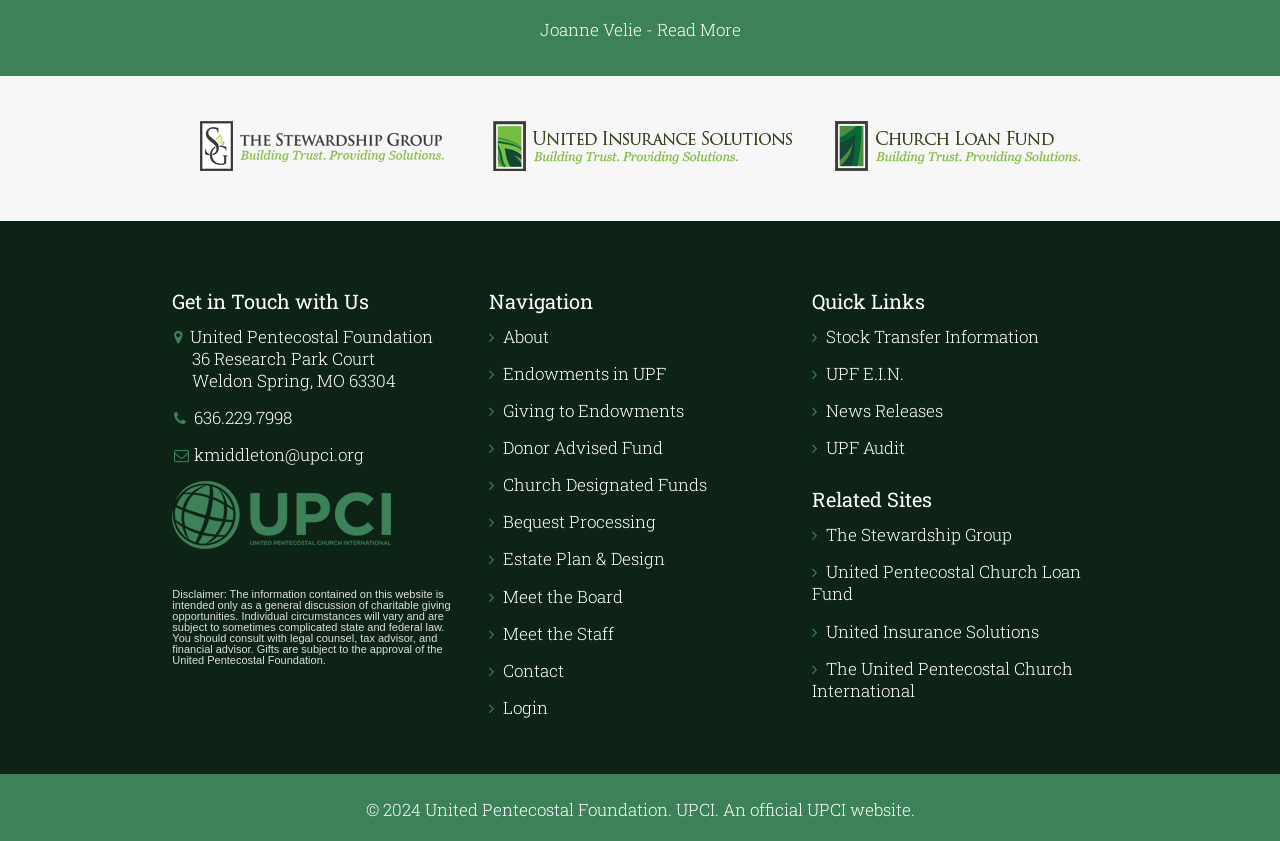Using the webpage screenshot and the element description Estate Plan & Design, determine the bounding box coordinates. Specify the coordinates in the format (top-left x, top-left y, bottom-right x, bottom-right y) with values ranging from 0 to 1.

[0.393, 0.651, 0.52, 0.678]